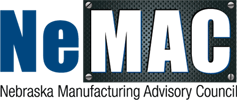What is the background of the logo?
Provide a detailed answer to the question, using the image to inform your response.

The caption describes the background of the logo as a textured metallic surface, which enhances the industrial theme associated with manufacturing.